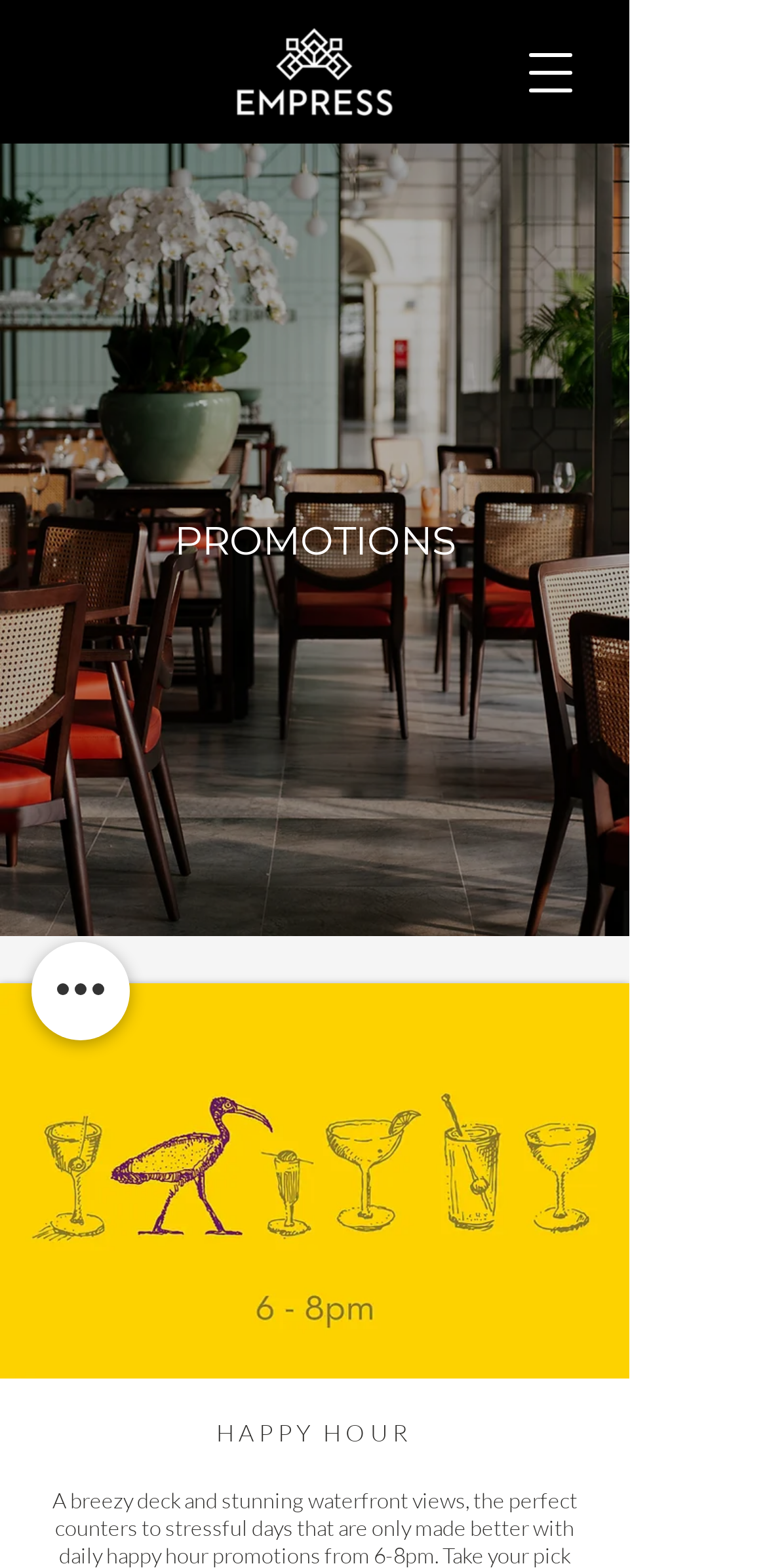Please answer the following query using a single word or phrase: 
How many images are on the webpage?

3